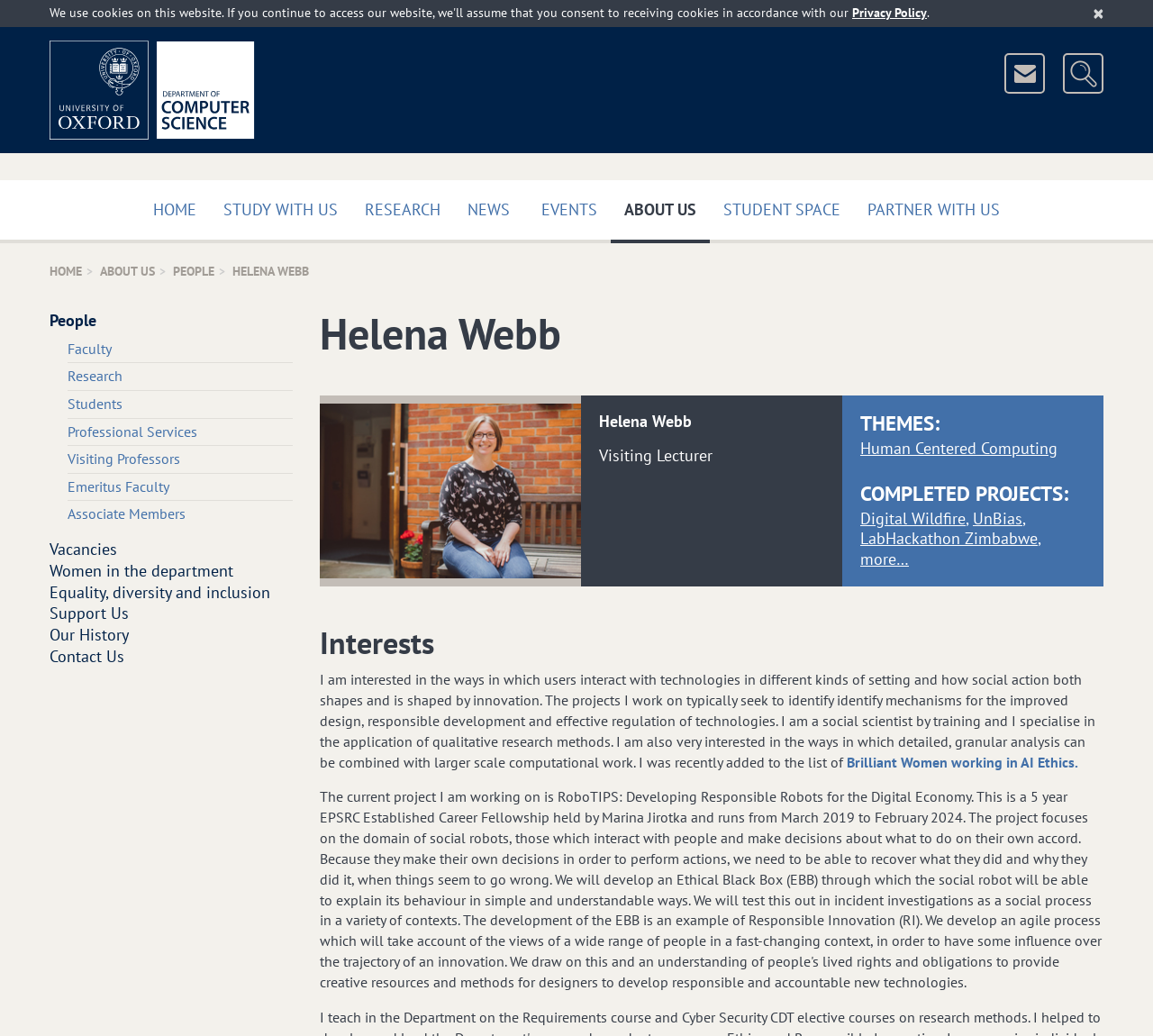Determine the bounding box coordinates of the element's region needed to click to follow the instruction: "Contact the department". Provide these coordinates as four float numbers between 0 and 1, formatted as [left, top, right, bottom].

[0.871, 0.051, 0.906, 0.09]